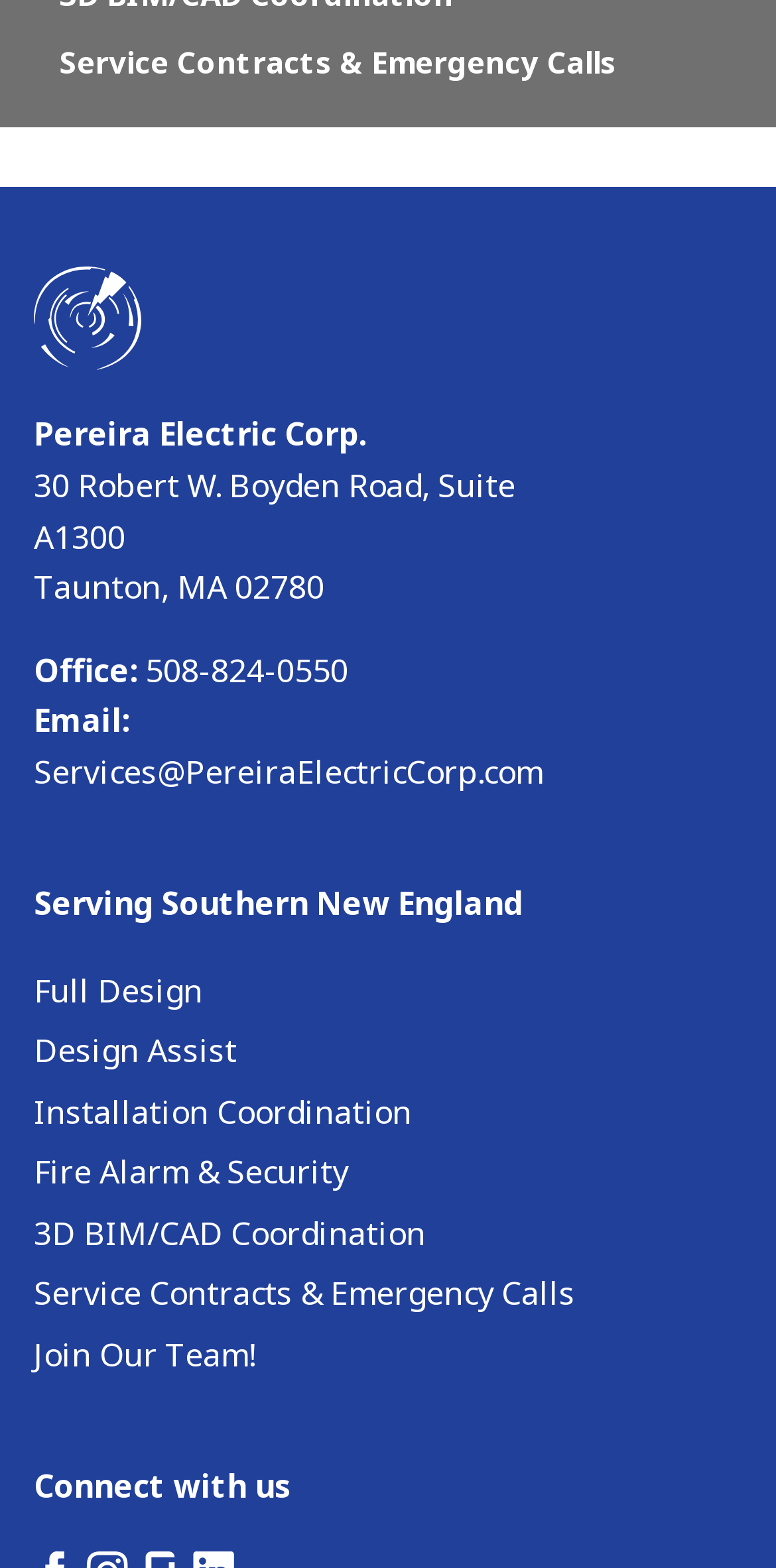Using the information in the image, give a detailed answer to the following question: What is the email address?

The email address can be found in the top section of the webpage, where the address and contact information are listed. The link element with the text 'Services@PereiraElectricCorp.com' is located at coordinates [0.044, 0.478, 0.7, 0.506].